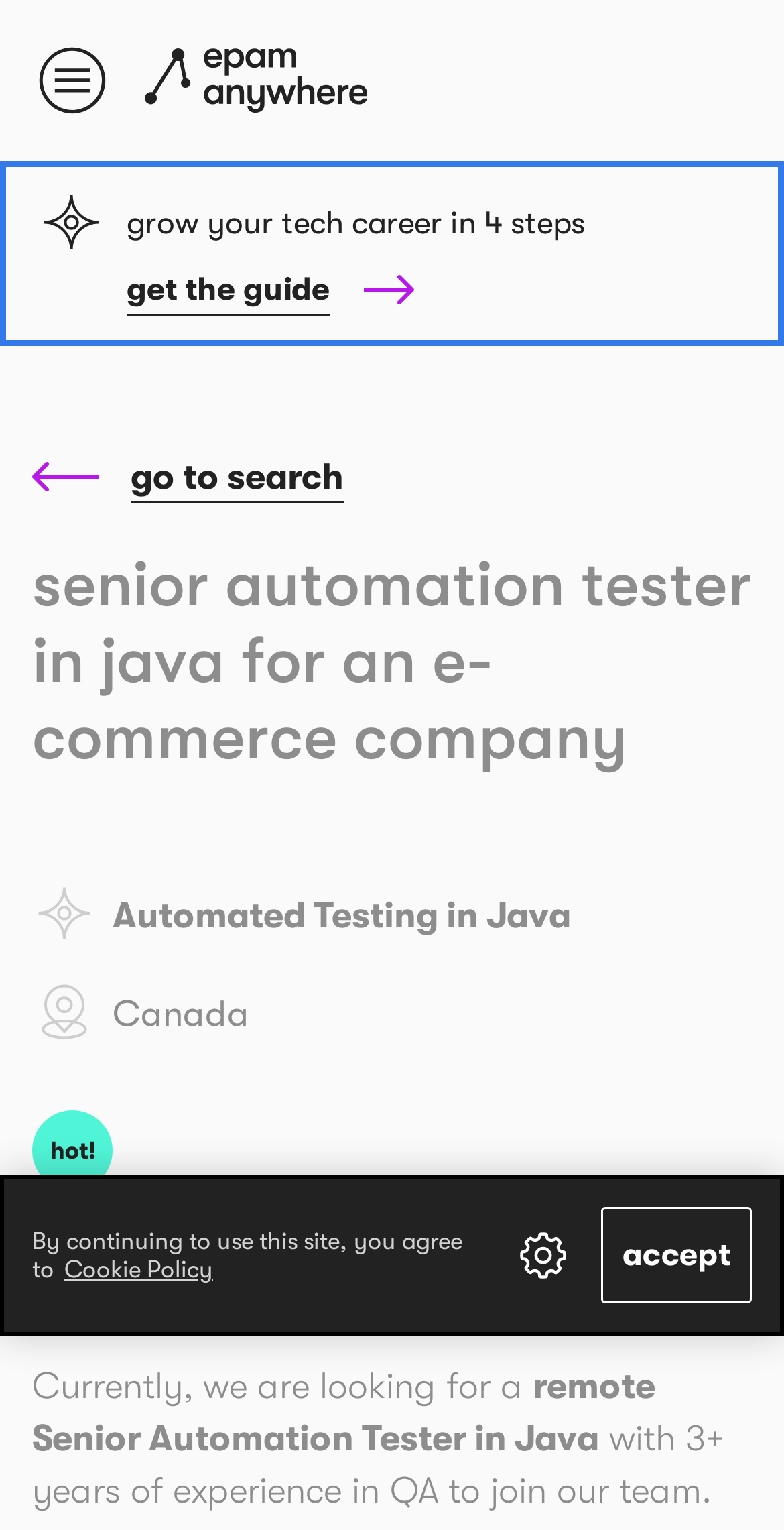Identify the bounding box coordinates for the element you need to click to achieve the following task: "Get the guide". Provide the bounding box coordinates as four float numbers between 0 and 1, in the form [left, top, right, bottom].

[0.162, 0.175, 0.421, 0.204]